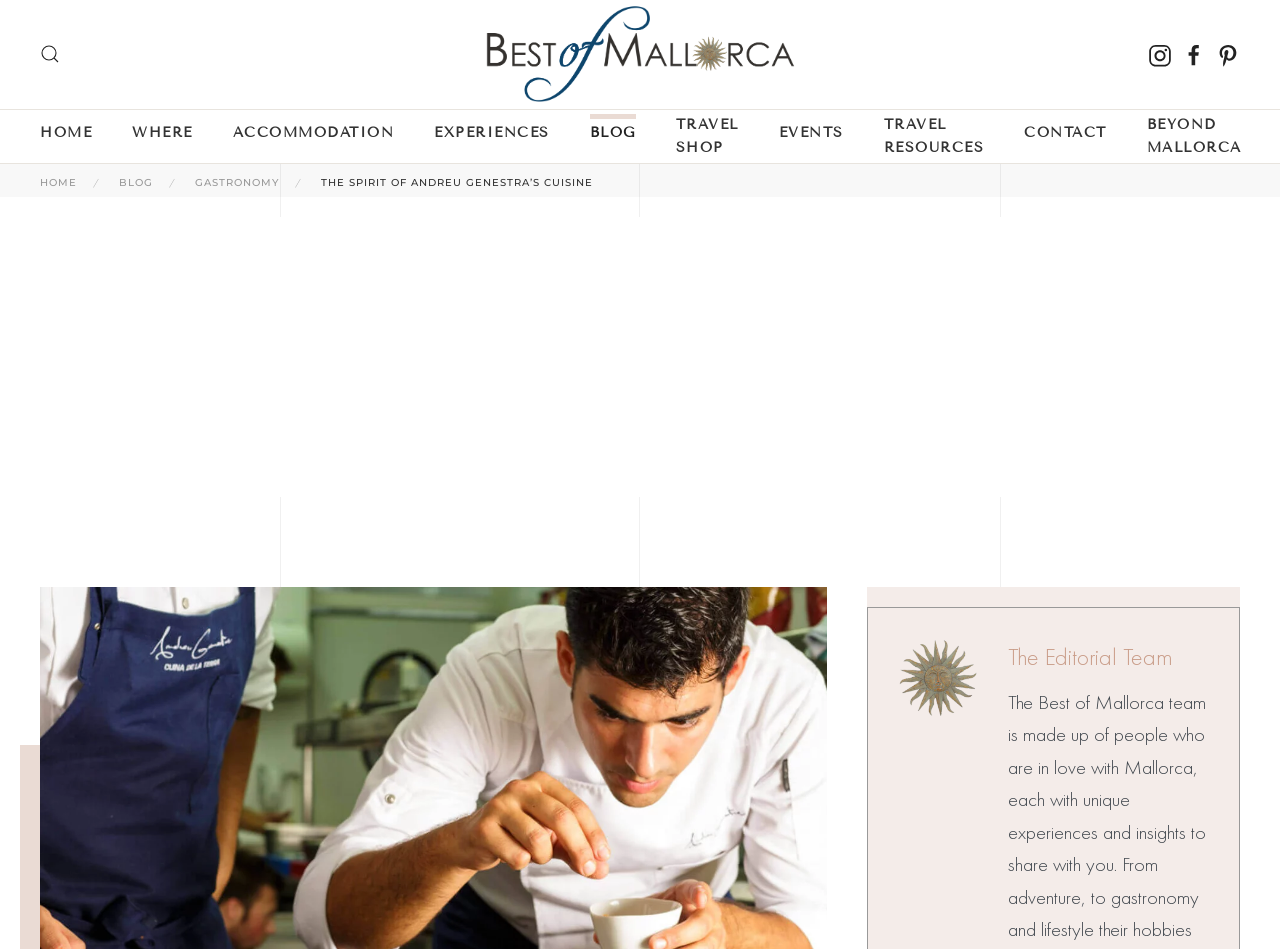Locate the bounding box coordinates of the UI element described by: "Pinterest". The bounding box coordinates should consist of four float numbers between 0 and 1, i.e., [left, top, right, bottom].

[0.031, 0.852, 0.108, 0.894]